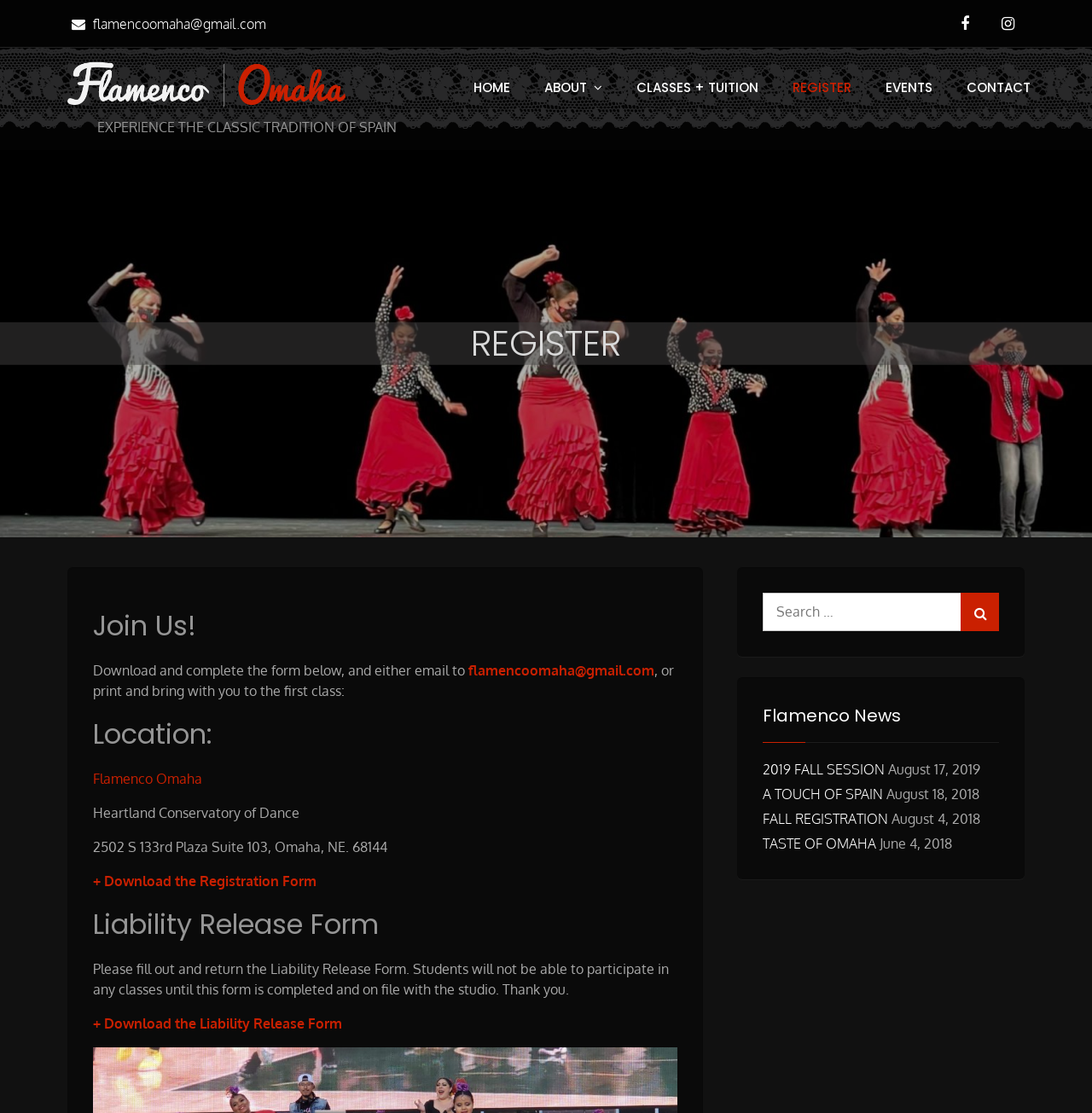What is the email address to send the registration form?
Provide a fully detailed and comprehensive answer to the question.

I found the answer by reading the static text element that says 'Download and complete the form below, and either email to' and then looking at the link element next to it which contains the email address.